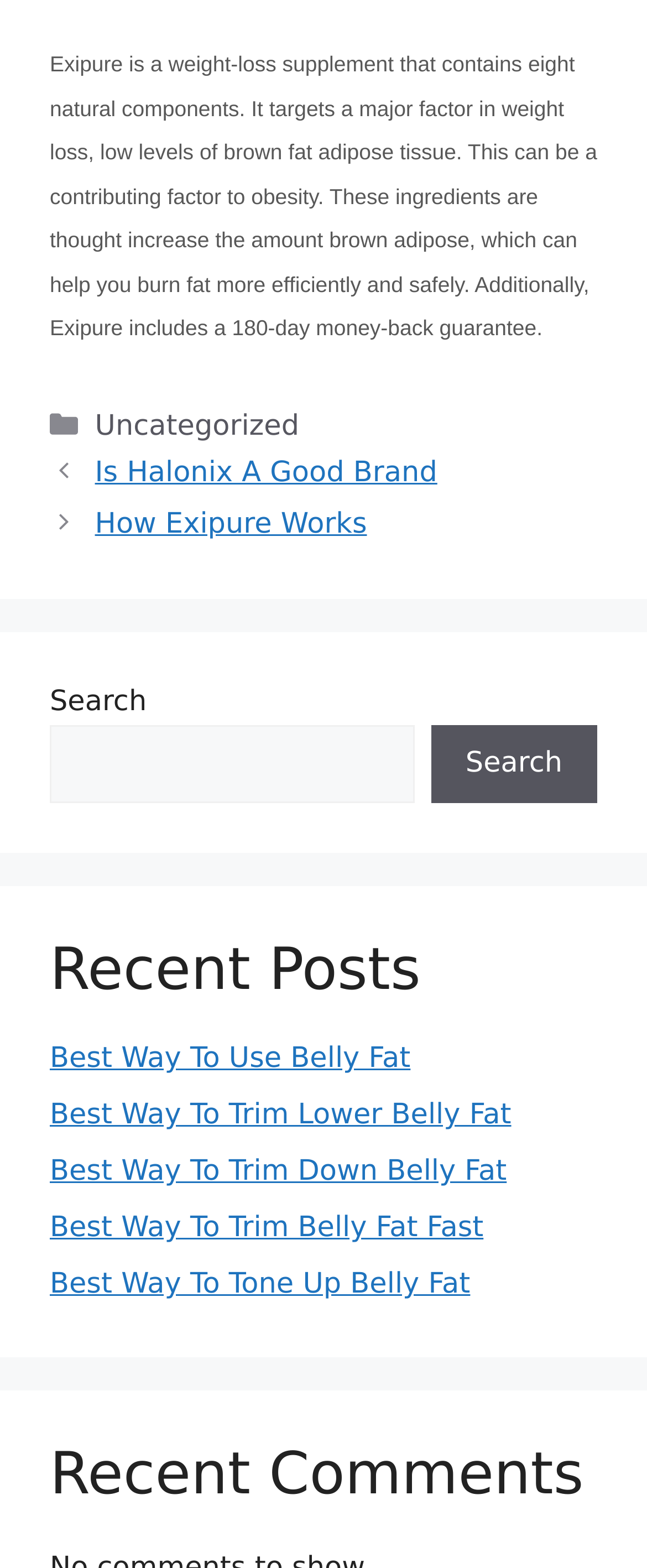Specify the bounding box coordinates of the area to click in order to follow the given instruction: "read the post about the best way to use belly fat."

[0.077, 0.665, 0.634, 0.686]